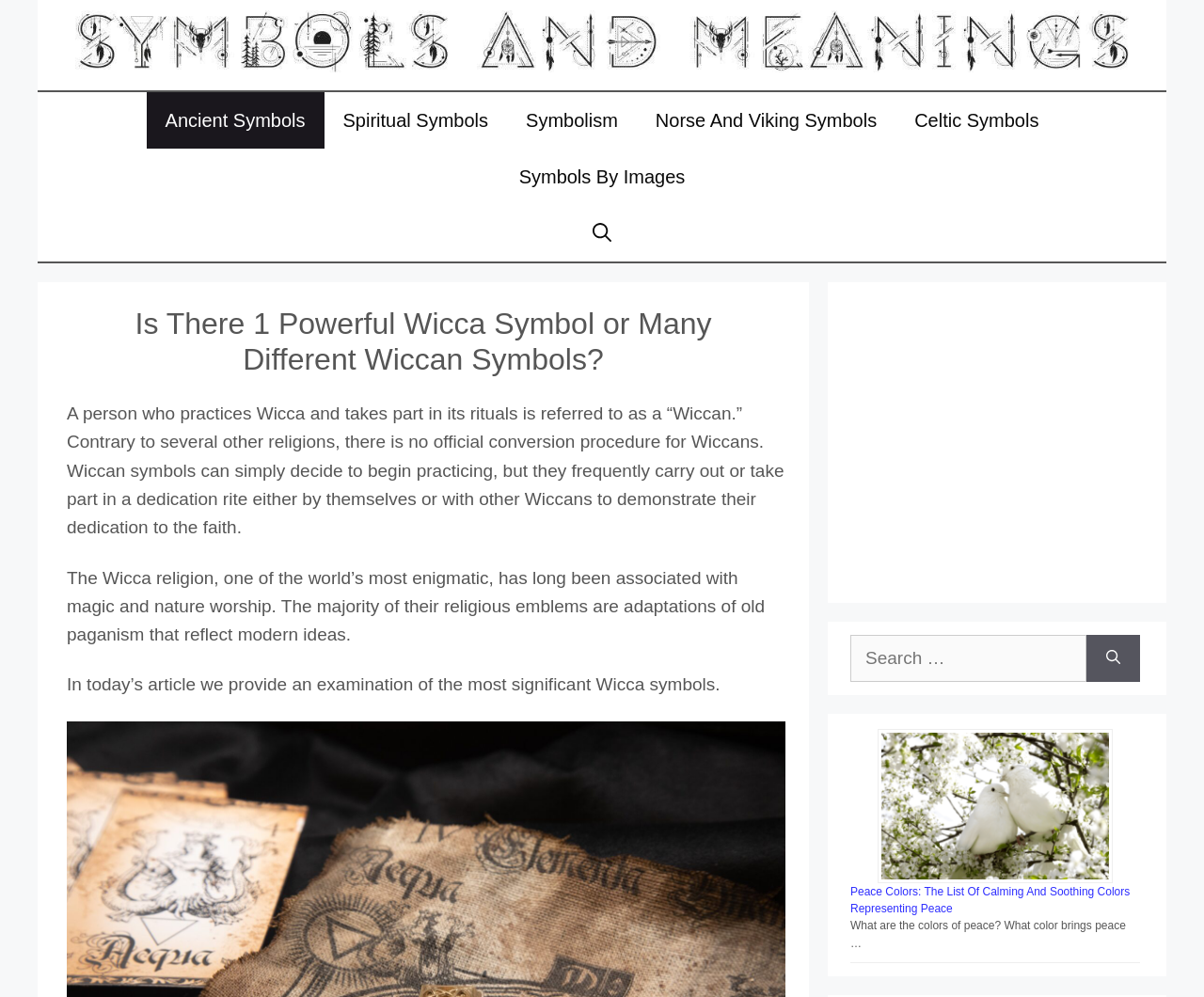Can you identify and provide the main heading of the webpage?

Is There 1 Powerful Wicca Symbol or Many Different Wiccan Symbols?